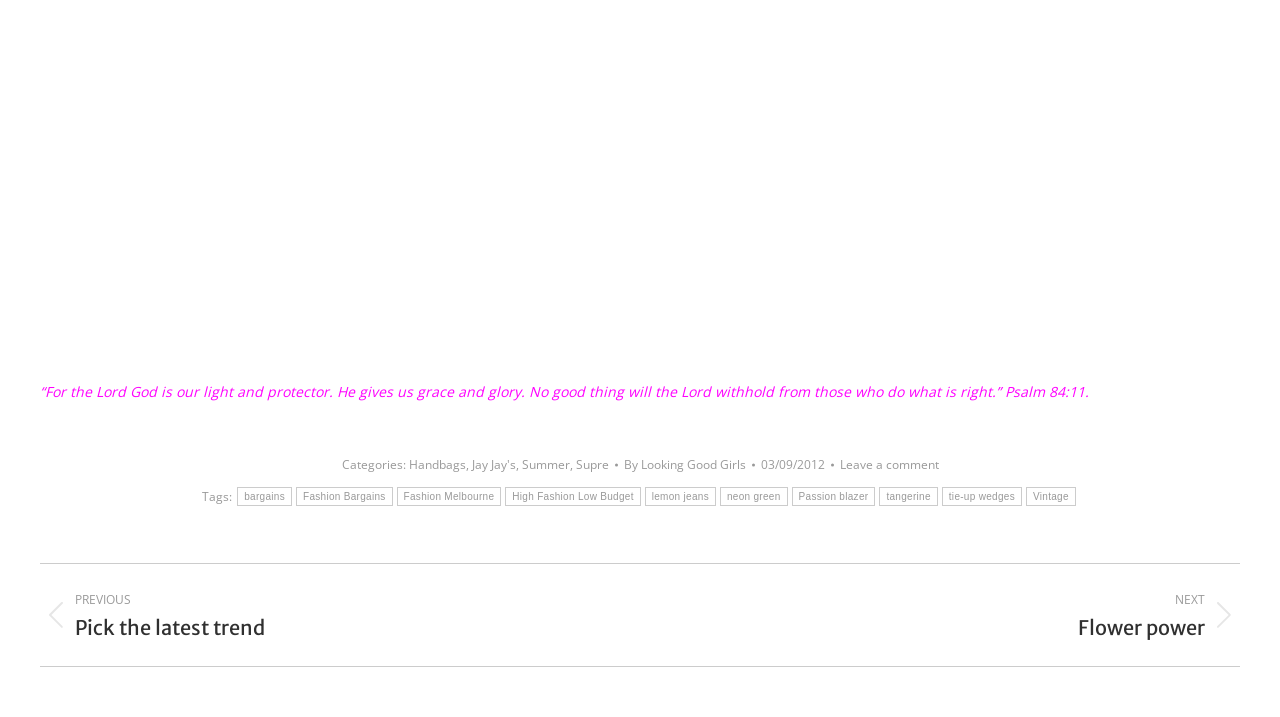Could you indicate the bounding box coordinates of the region to click in order to complete this instruction: "Click on the 'Handbags' category".

[0.319, 0.636, 0.364, 0.66]